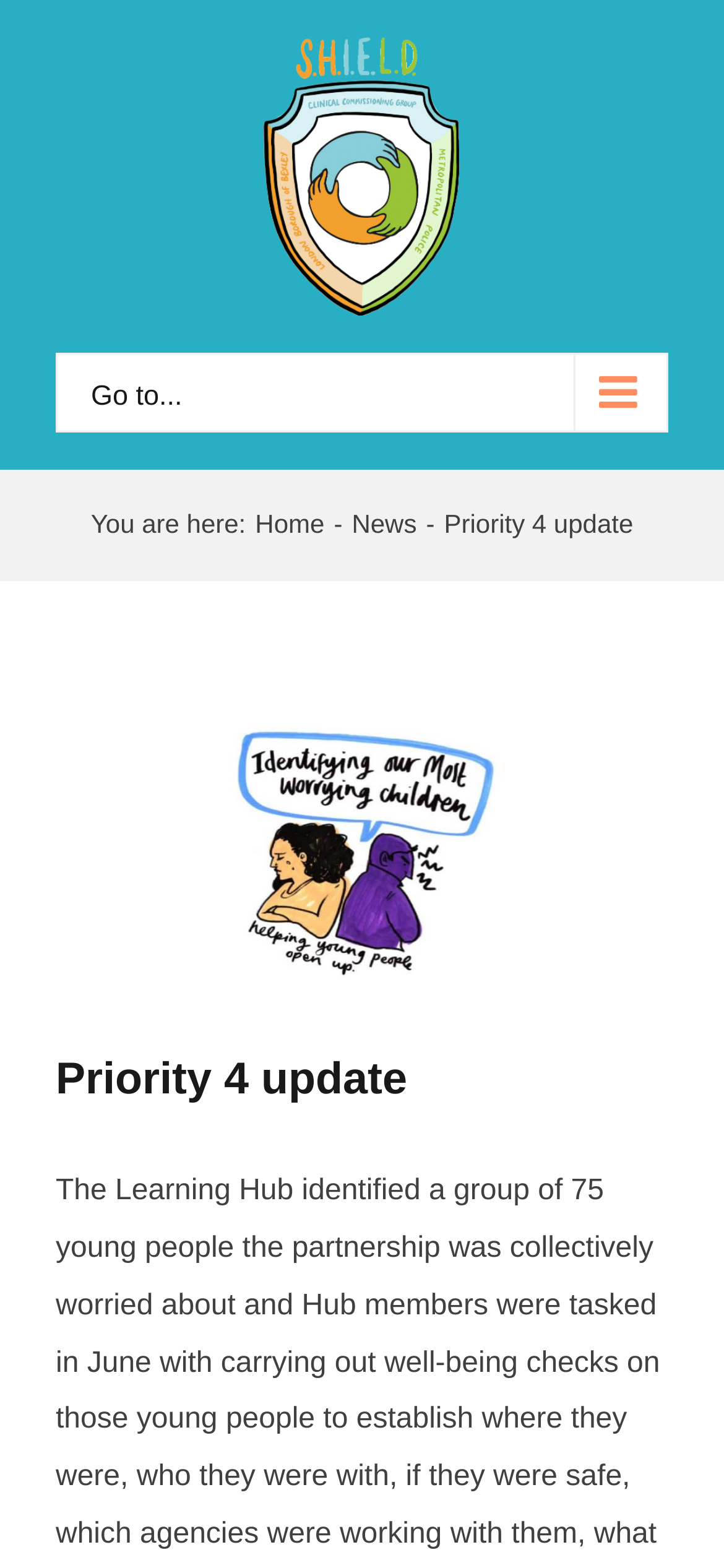Provide an in-depth caption for the elements present on the webpage.

The webpage is about the Bexley Safeguarding Partnership, with a prominent logo at the top left corner. Below the logo, there is a main menu mobile button on the left side, which can be expanded to reveal more options. 

To the right of the logo, there is a navigation path indicating the current location, starting with "You are here:" followed by links to "Home" and "News", separated by a hyphen. The current page is highlighted as "Priority 4 update". 

Below the navigation path, there is a large image taking up most of the width, with a link to view a larger version of the image. Above the image, there is a heading with the same title "Priority 4 update". 

The webpage appears to be focused on a specific update or news article, with the main content centered around the image and the heading.